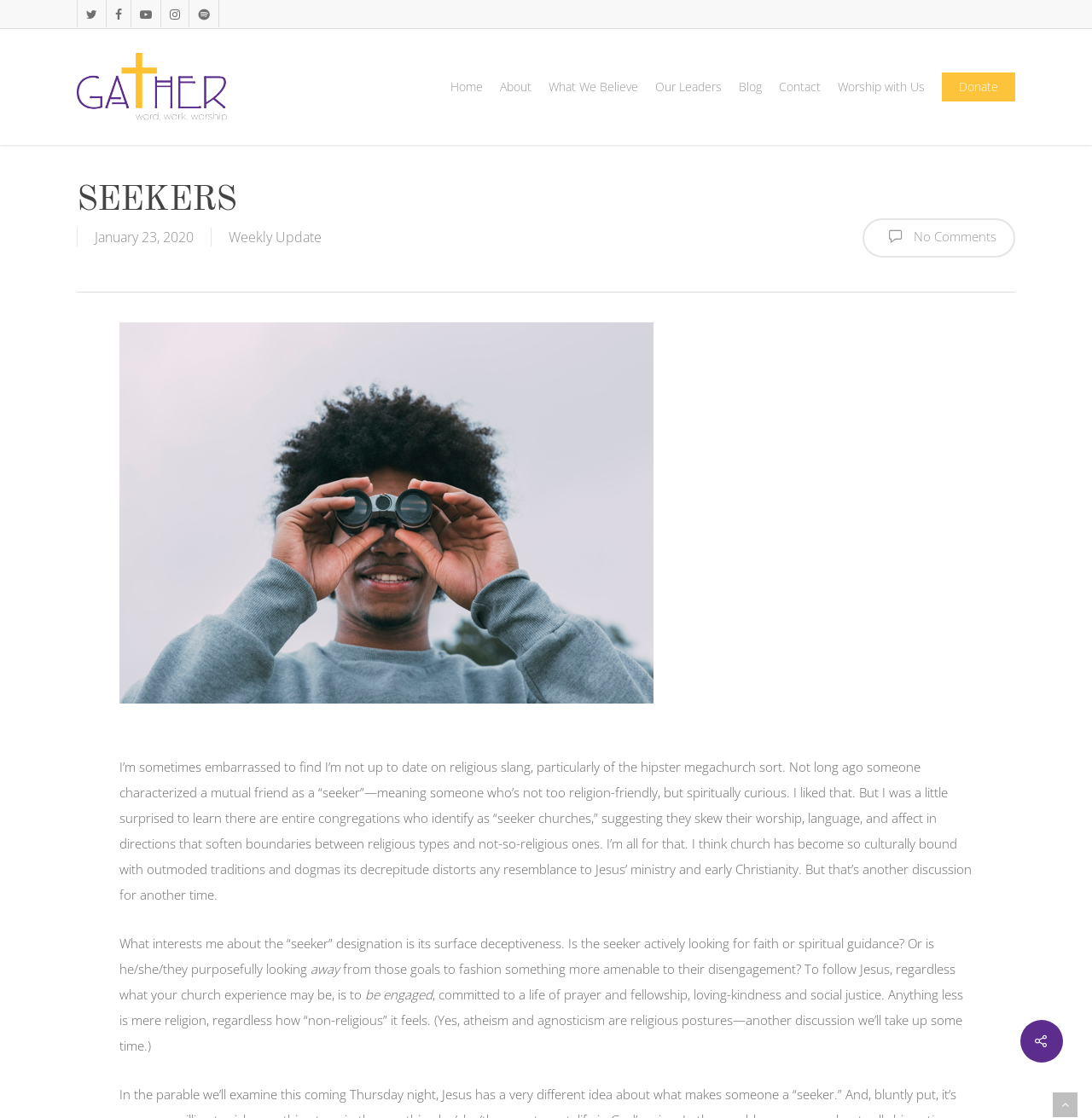Describe the webpage in detail, including text, images, and layout.

The webpage appears to be a blog or article page from a church or religious organization called SEEKERS - Gather AOP. At the top left corner, there are five social media links represented by icons. Next to these icons, there is a link to the logo "Gather AOP" which also has an image associated with it. 

Below the logo, there is a navigation menu with links to various pages, including "Home", "About", "What We Believe", "Our Leaders", "Blog", "Contact", "Worship with Us", and "Donate". These links are aligned horizontally across the top of the page.

The main content of the page is a blog post or article with a heading "SEEKERS" in a larger font size. The article is dated "January 23, 2020" and has a link to a "Weekly Update" below the date. The article discusses the concept of "seeker churches" and the author's thoughts on what it means to be a "seeker" in a religious context. The text is divided into several paragraphs, with some sentences broken up into separate lines.

At the bottom of the article, there is a link with a comment icon and the text "No Comments". Finally, there is a small icon at the bottom right corner of the page, which may be a link to a social media platform or a sharing option.